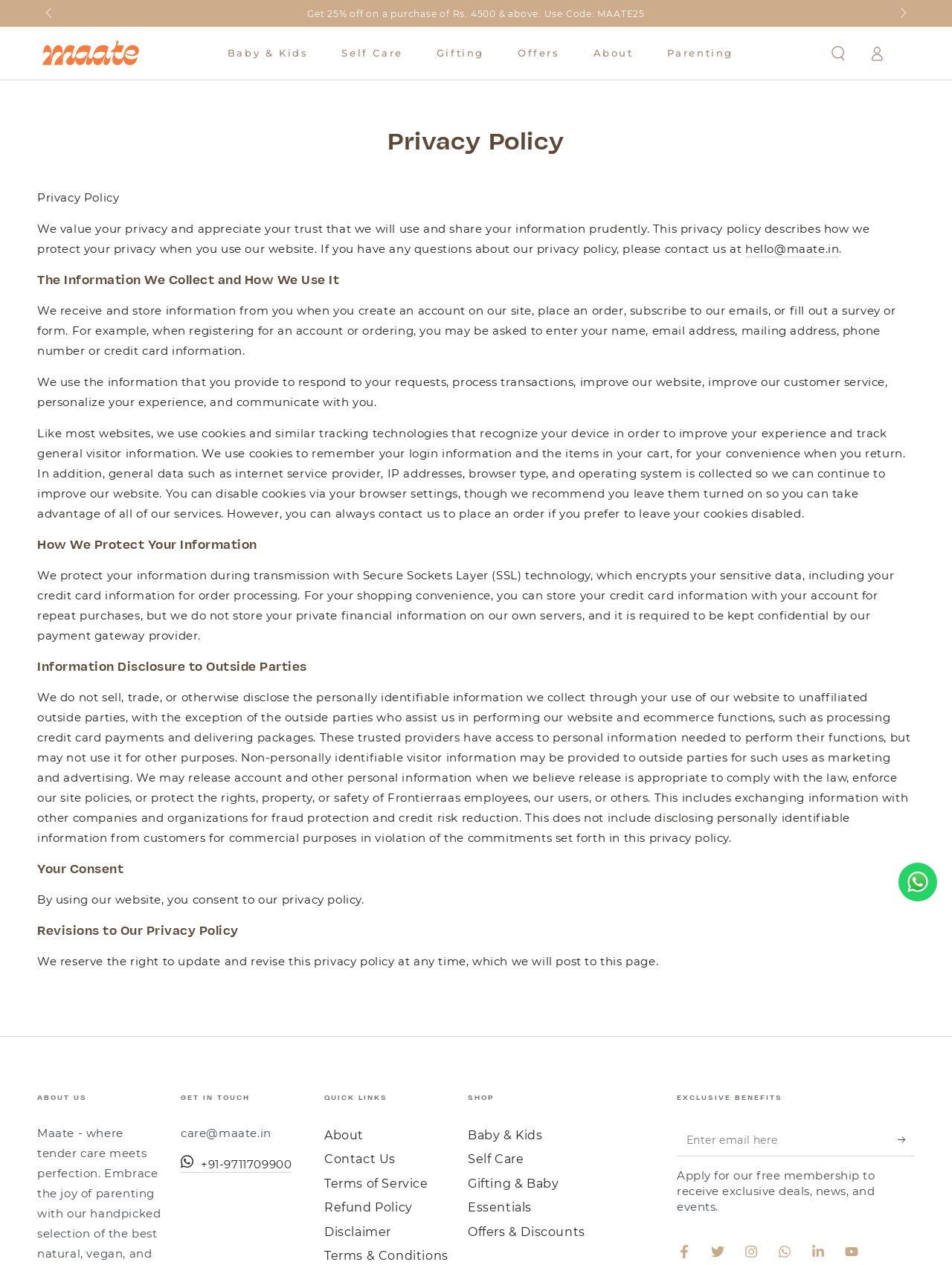Create a detailed summary of the webpage's content and design.

This webpage is about the privacy policy of Maate, an e-commerce website. At the top of the page, there is a navigation bar with links to various sections of the website, including "Baby & Kids", "Self Care", "Gifting", "Offers", "About", and "Parenting". On the top right corner, there is a search bar and a login button. Below the navigation bar, there is a heading "Privacy Policy" followed by a brief introduction to the privacy policy.

The main content of the page is divided into several sections, each with a heading. The first section is "The Information We Collect and How We Use It", which explains how the website collects and uses user information. The second section is "How We Protect Your Information", which describes the measures taken to protect user information. The third section is "Information Disclosure to Outside Parties", which explains how user information may be shared with outside parties. The fourth section is "Your Consent", which states that by using the website, users consent to the privacy policy. The fifth section is "Revisions to Our Privacy Policy", which explains that the privacy policy may be updated and revised at any time.

On the right side of the page, there are several links to other sections of the website, including "About Us", "Get in Touch", "Quick Links", and "Shop". There is also a section for exclusive benefits, where users can enter their email address to receive exclusive deals, news, and events. At the bottom of the page, there is a WhatsApp logo and a link to the WhatsApp chat.

Throughout the page, there are several buttons and links, including "Slide left" and "Slide right" buttons, a "Log in" button, and links to various sections of the website. There are also several images, including the Maate logo and a WhatsApp logo.